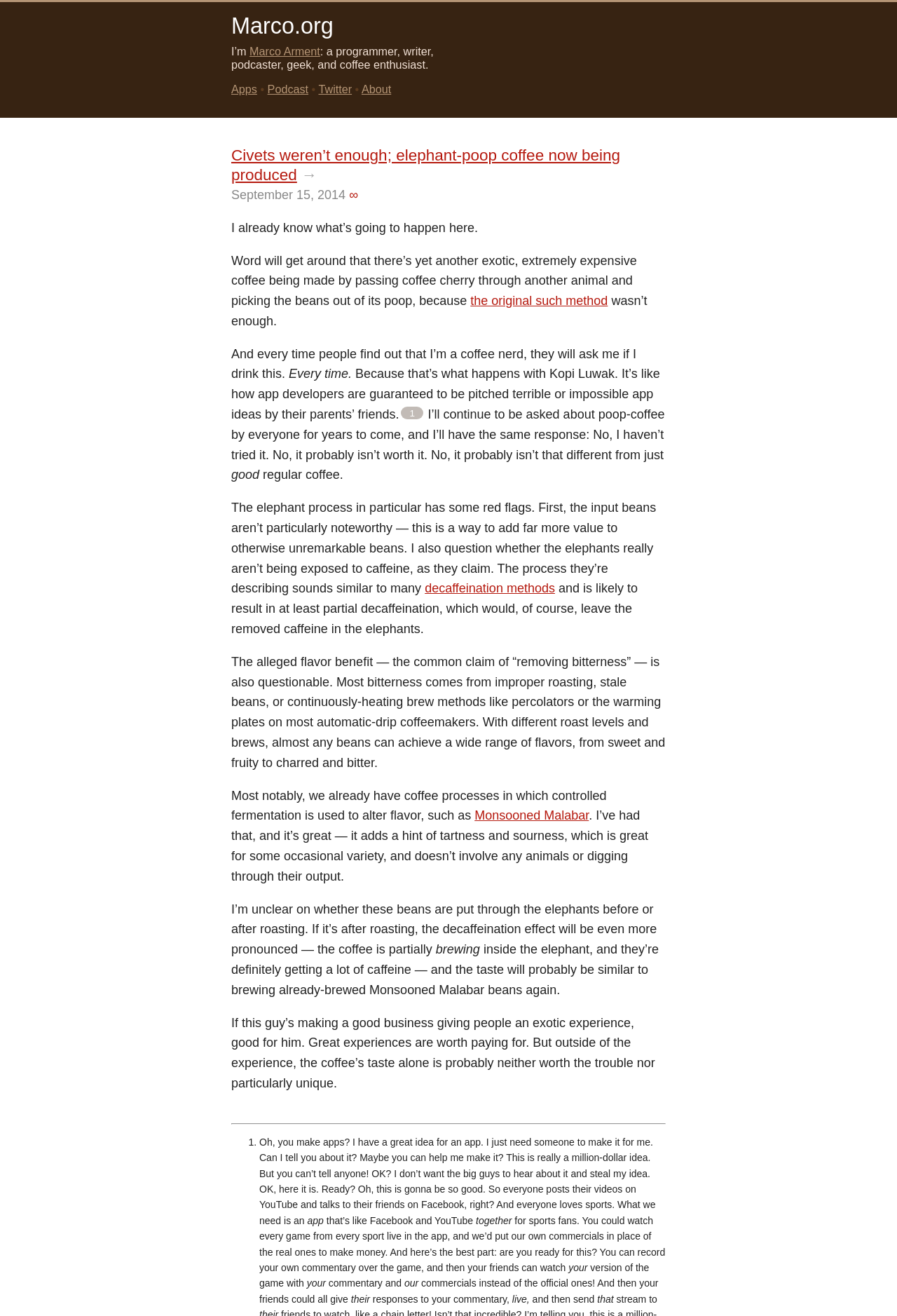Carefully examine the image and provide an in-depth answer to the question: What is the name of the coffee process that uses controlled fermentation to alter flavor?

The name of the coffee process can be determined by reading the text 'Most notably, we already have coffee processes in which controlled fermentation is used to alter flavor, such as Monsooned Malabar.' which is located in the middle of the article.